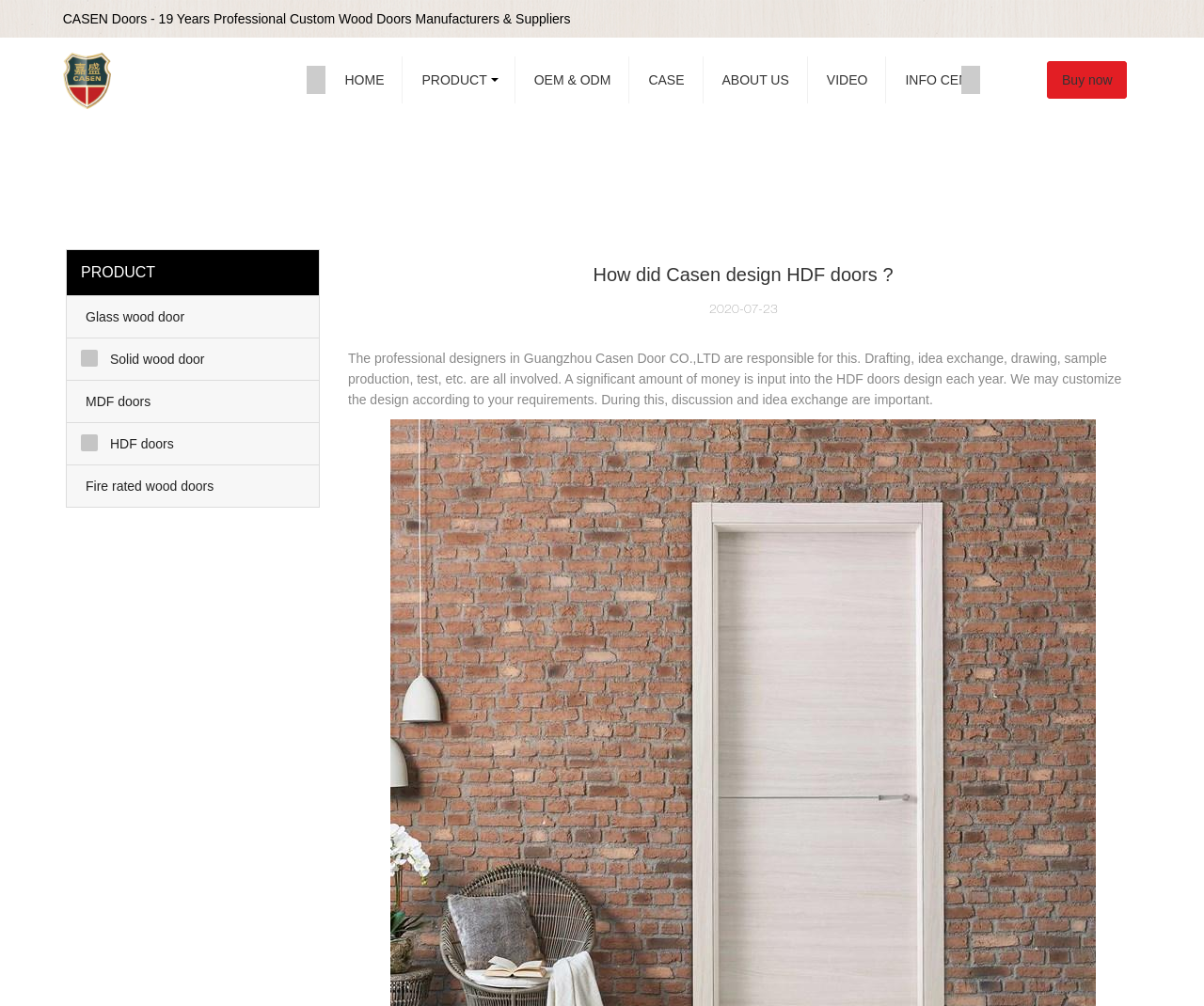Determine the bounding box coordinates of the clickable region to carry out the instruction: "Learn more about HDF doors".

[0.055, 0.42, 0.265, 0.461]